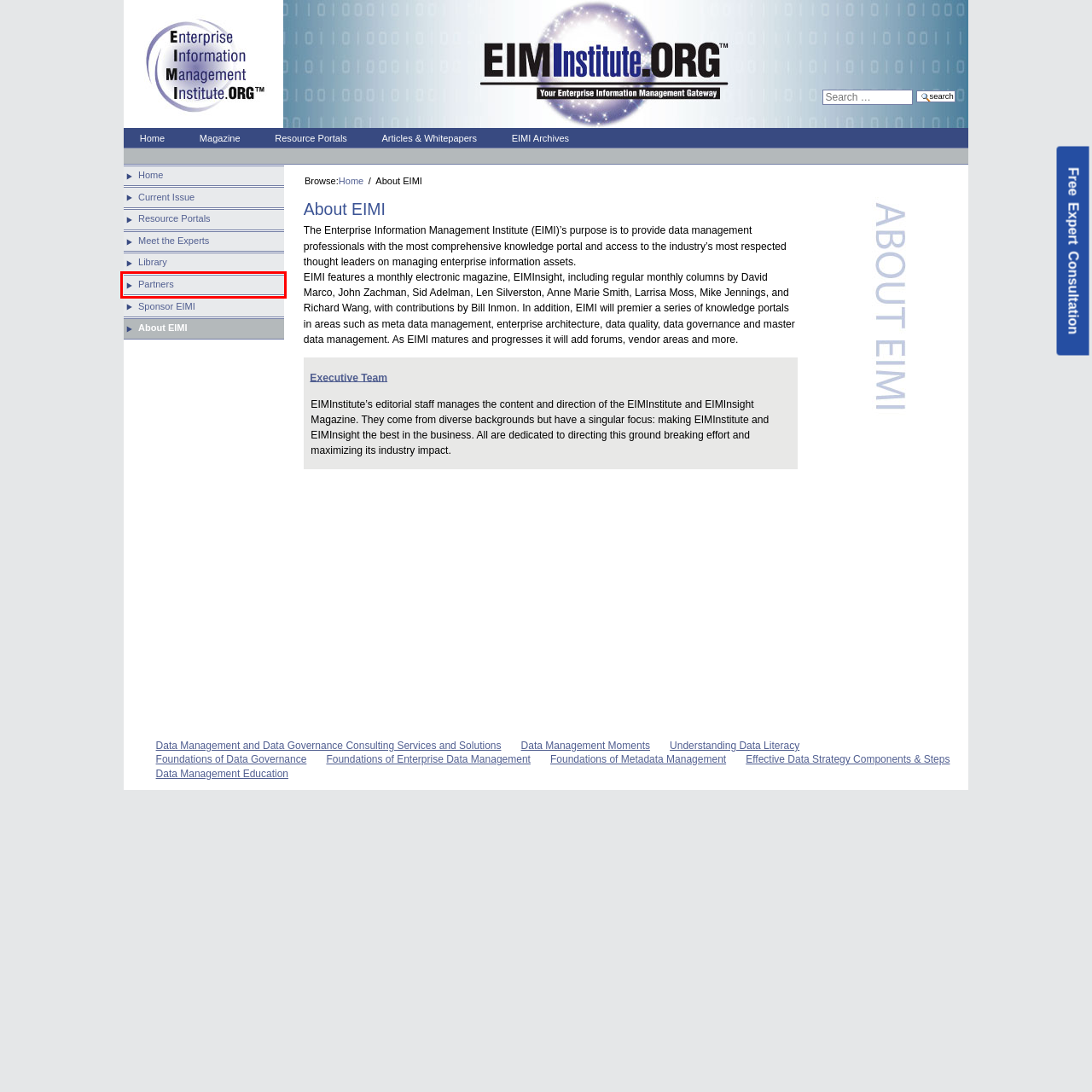Examine the screenshot of a webpage with a red bounding box around a specific UI element. Identify which webpage description best matches the new webpage that appears after clicking the element in the red bounding box. Here are the candidates:
A. Library — Enterprise Information Management Institute
B. Partners — Enterprise Information Management Institute
C. Resource Portals — Enterprise Information Management Institute
D. Data Management and Data Governance Consulting Services and Solutions - EIM Institute
E. EIMI Archives — Enterprise Information Management Institute
F. Data Management Moments - EWSolutions
G. Effective Data Strategy Components and Steps - EWSolutions
H. Data Management Education, Training, & Certification

B